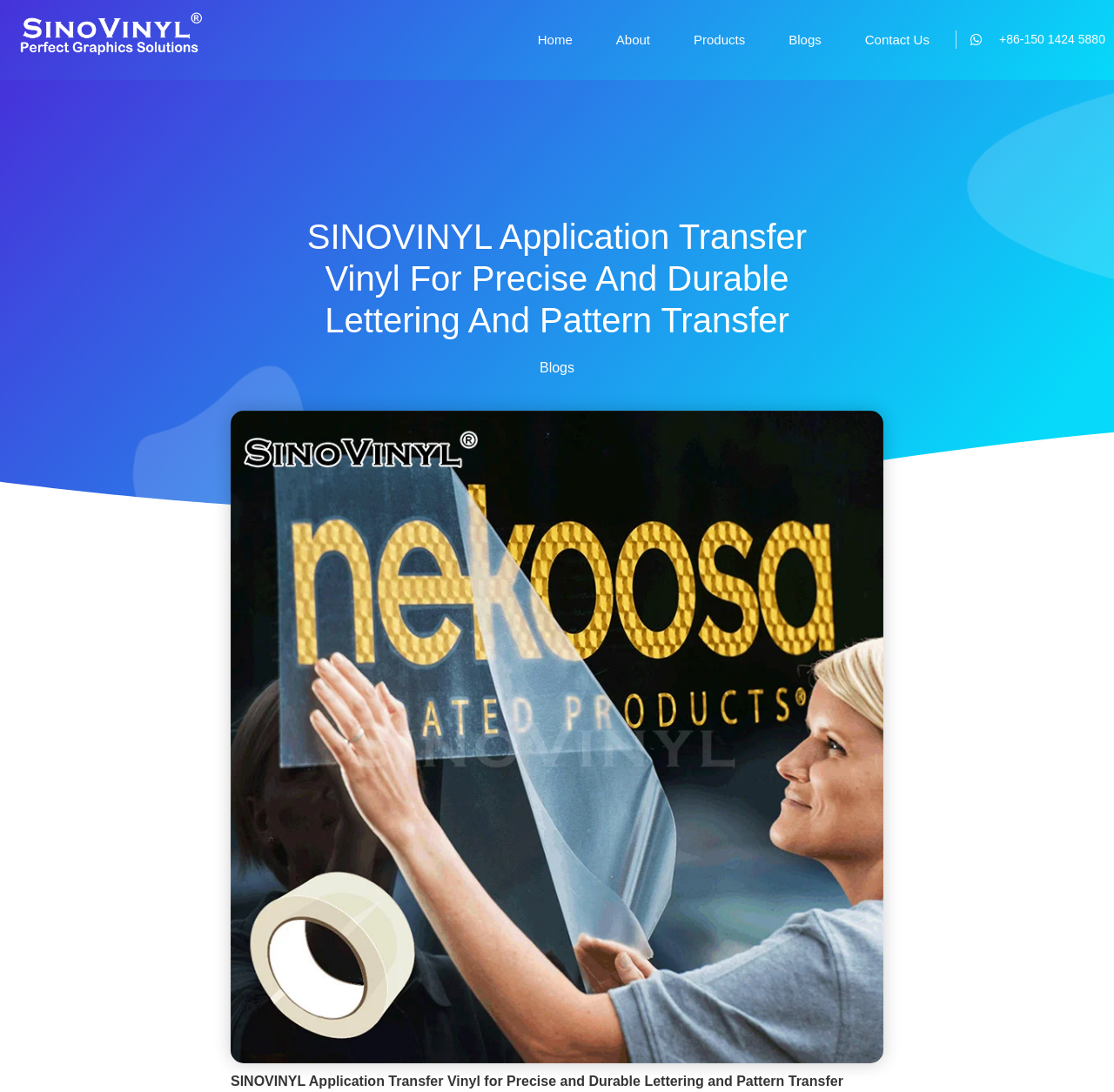Locate the bounding box of the UI element described by: "Blogs" in the given webpage screenshot.

[0.484, 0.33, 0.516, 0.344]